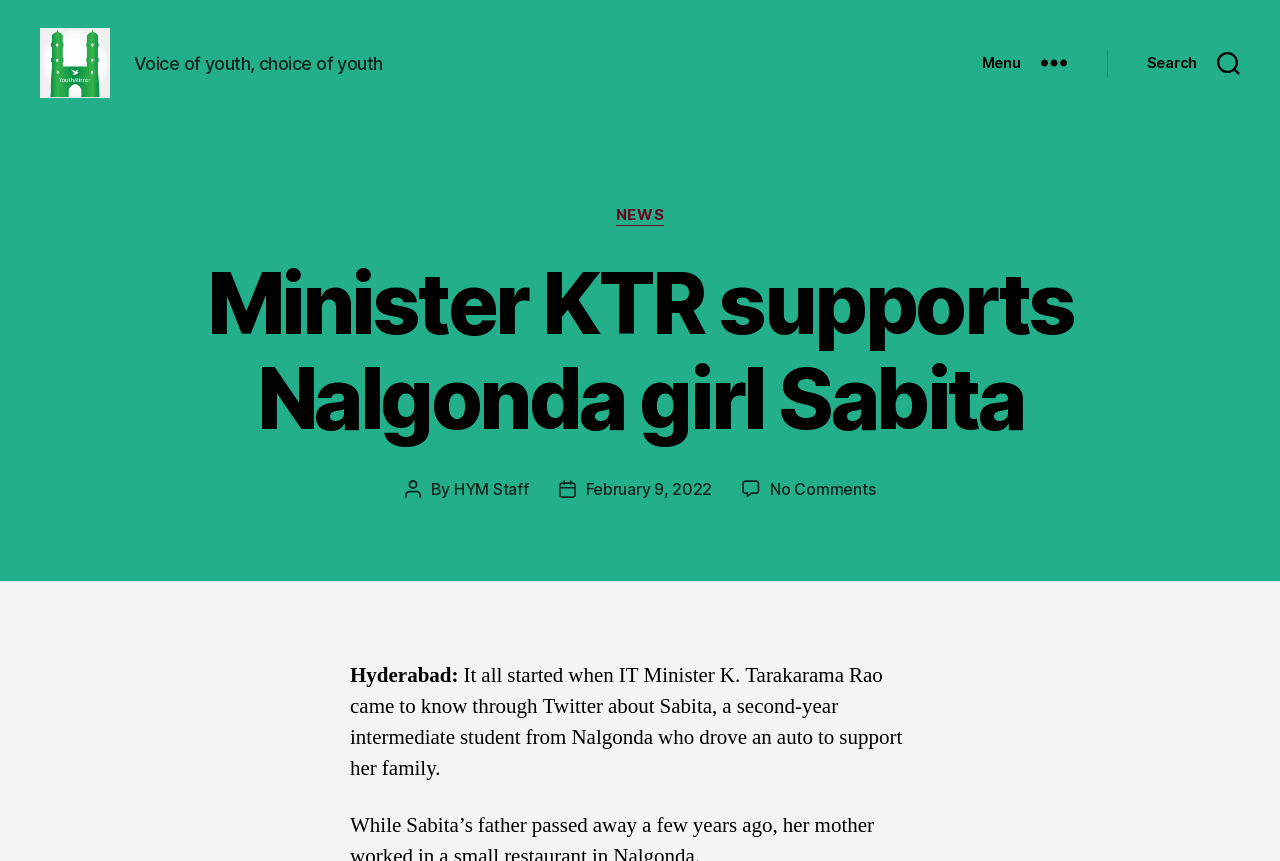What is the logo of the website?
Based on the screenshot, give a detailed explanation to answer the question.

The logo of the website is located at the top left corner of the webpage, and it is an image with the text 'Youth Mirror Logo'.